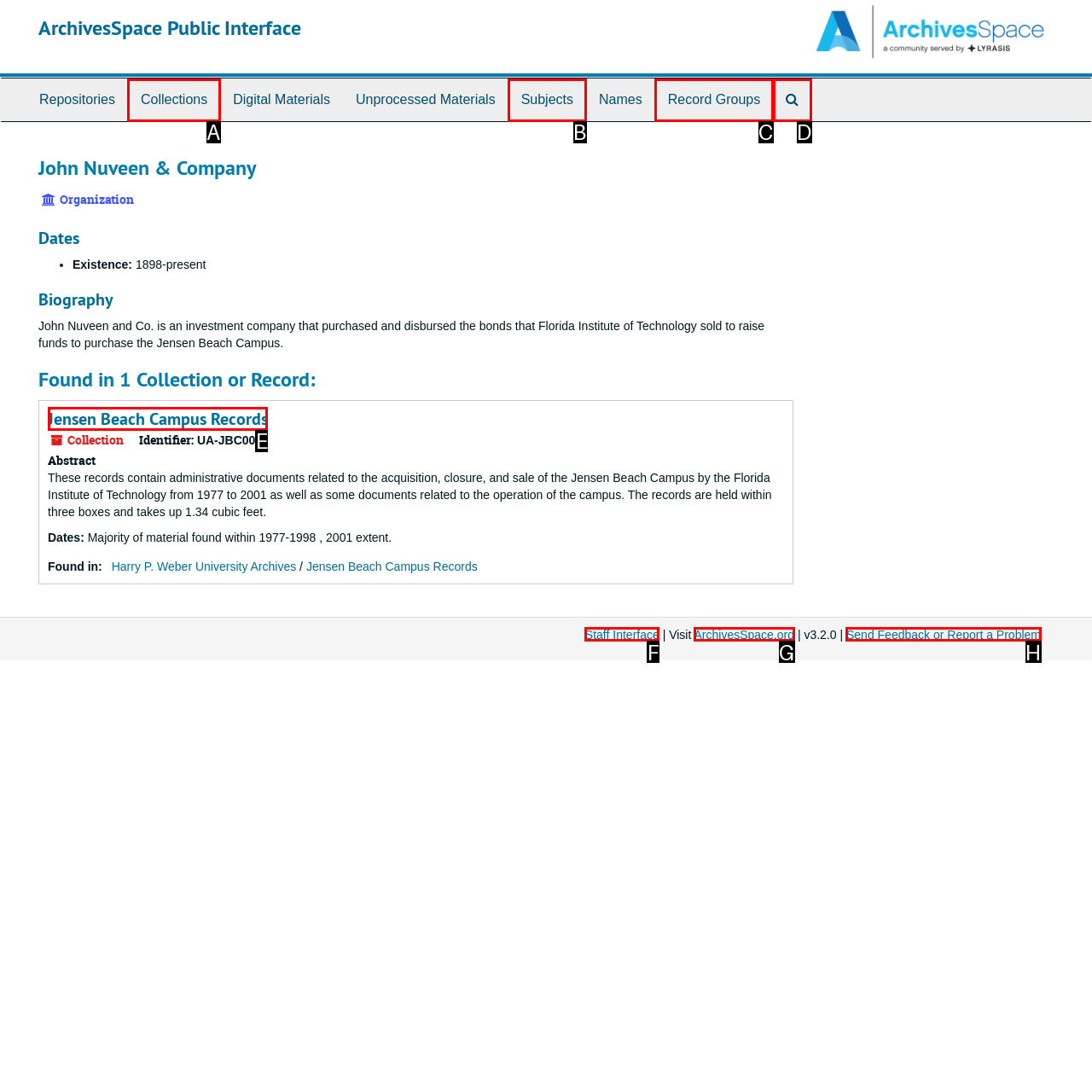Indicate which HTML element you need to click to complete the task: View Jensen Beach Campus Records. Provide the letter of the selected option directly.

E